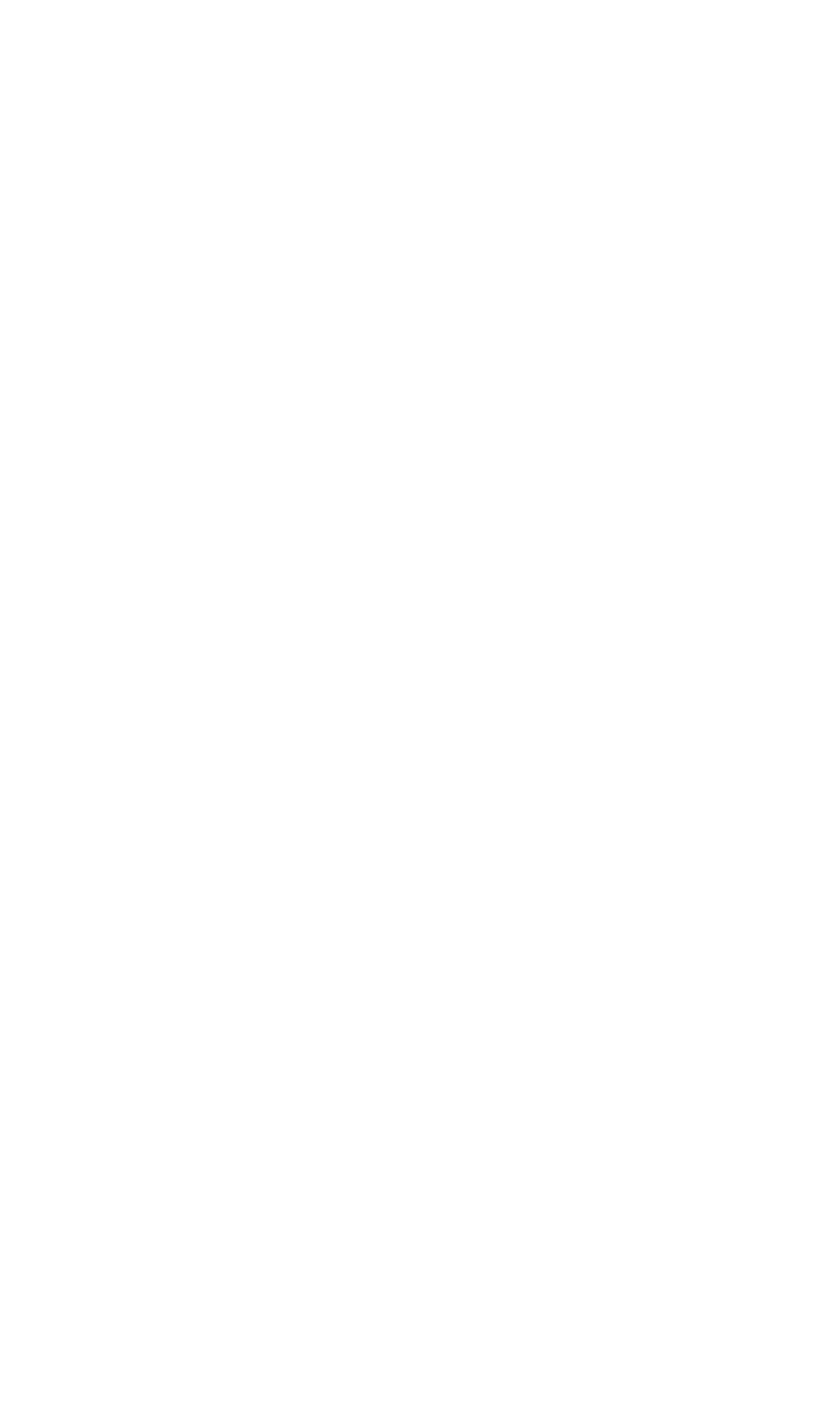Find the bounding box coordinates of the element to click in order to complete the given instruction: "learn about Microsoft OneDrive Backup."

[0.285, 0.27, 0.938, 0.355]